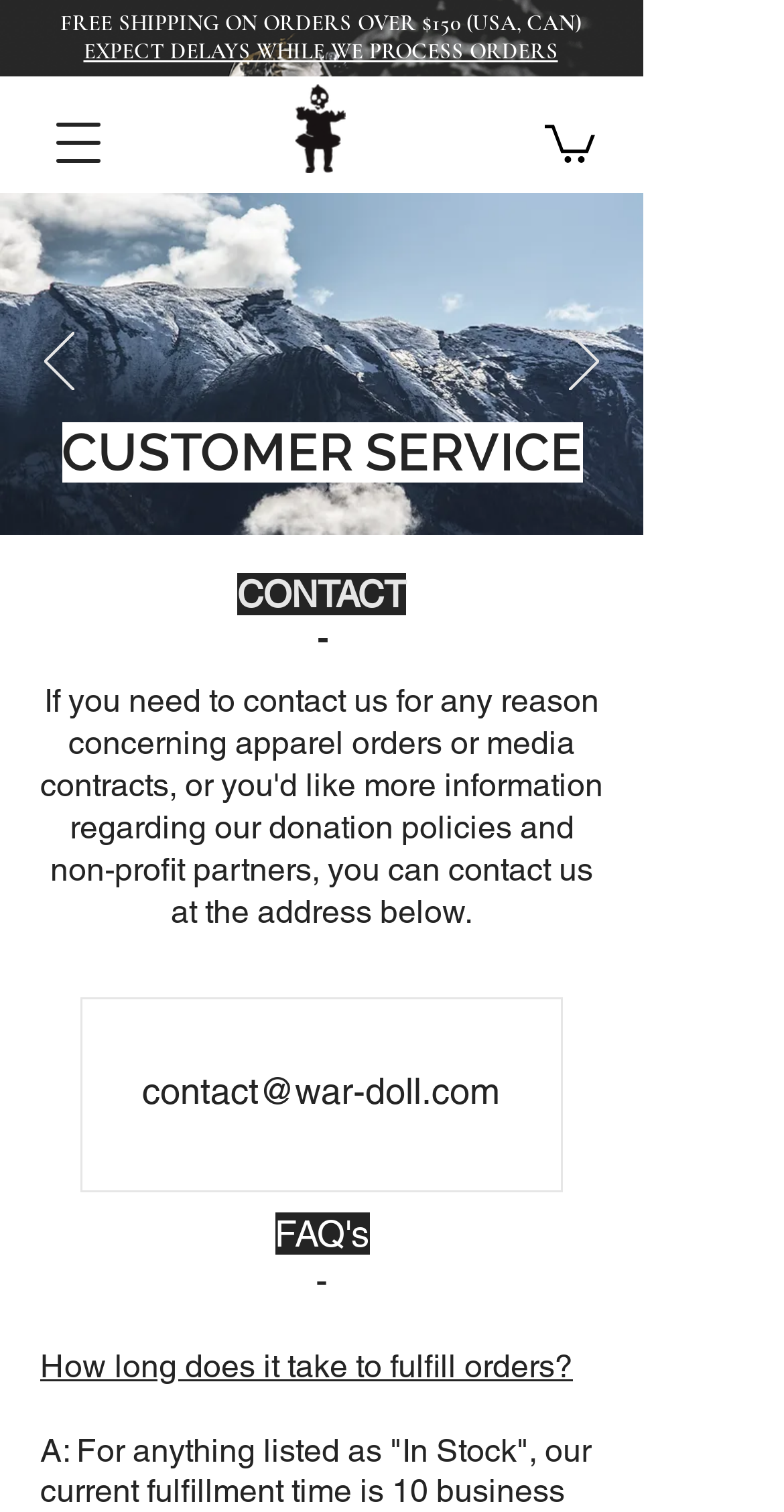Predict the bounding box coordinates for the UI element described as: "parent_node: CUSTOMER SERVICE aria-label="Previous"". The coordinates should be four float numbers between 0 and 1, presented as [left, top, right, bottom].

[0.056, 0.219, 0.095, 0.262]